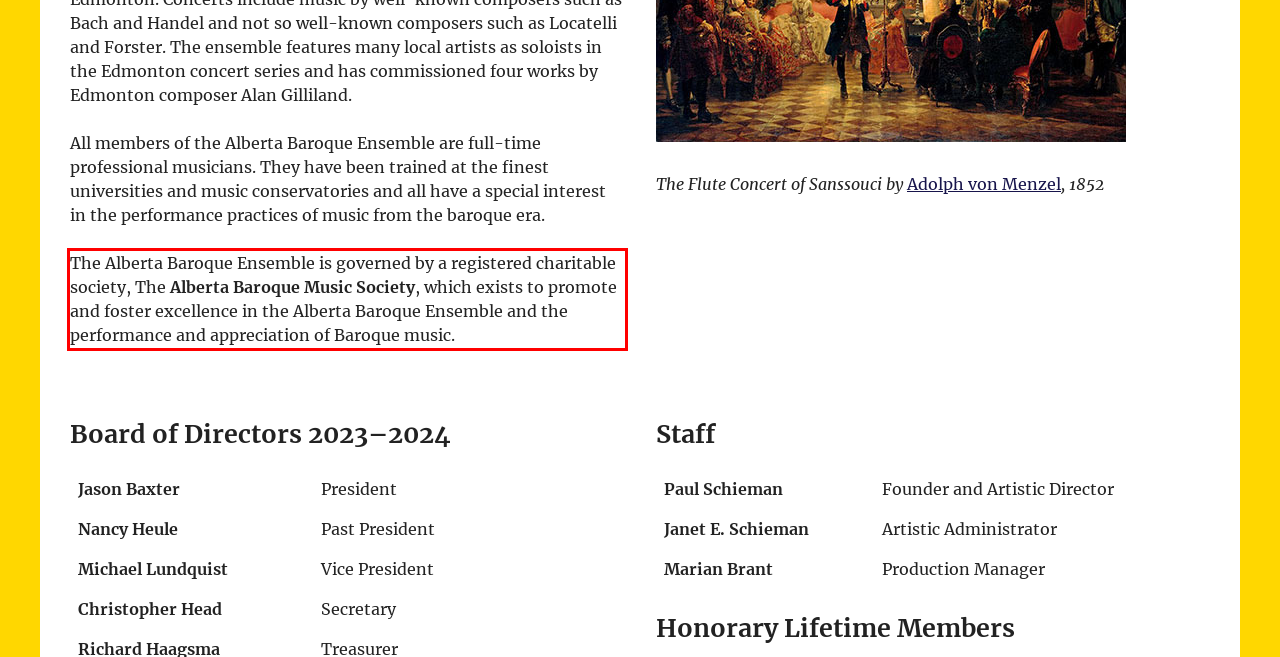Within the screenshot of the webpage, there is a red rectangle. Please recognize and generate the text content inside this red bounding box.

The Alberta Baroque Ensemble is governed by a registered charitable society, The Alberta Baroque Music Society, which exists to promote and foster excellence in the Alberta Baroque Ensemble and the performance and appreciation of Baroque music.